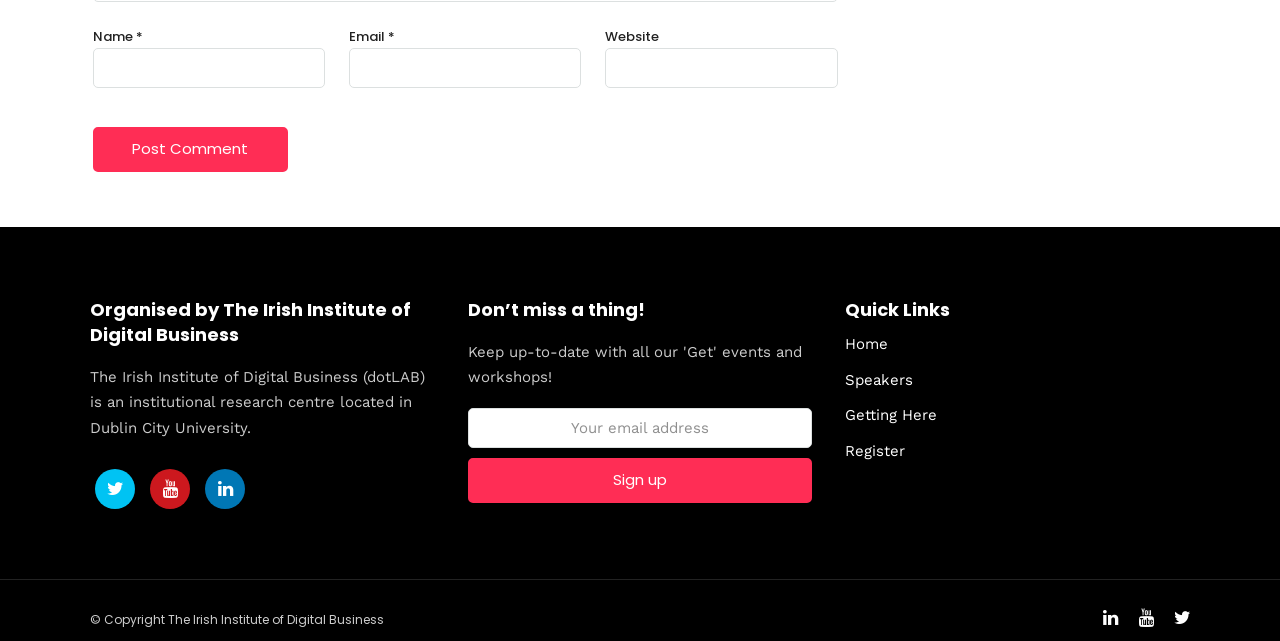What is the name of the research centre?
Please provide a single word or phrase in response based on the screenshot.

The Irish Institute of Digital Business